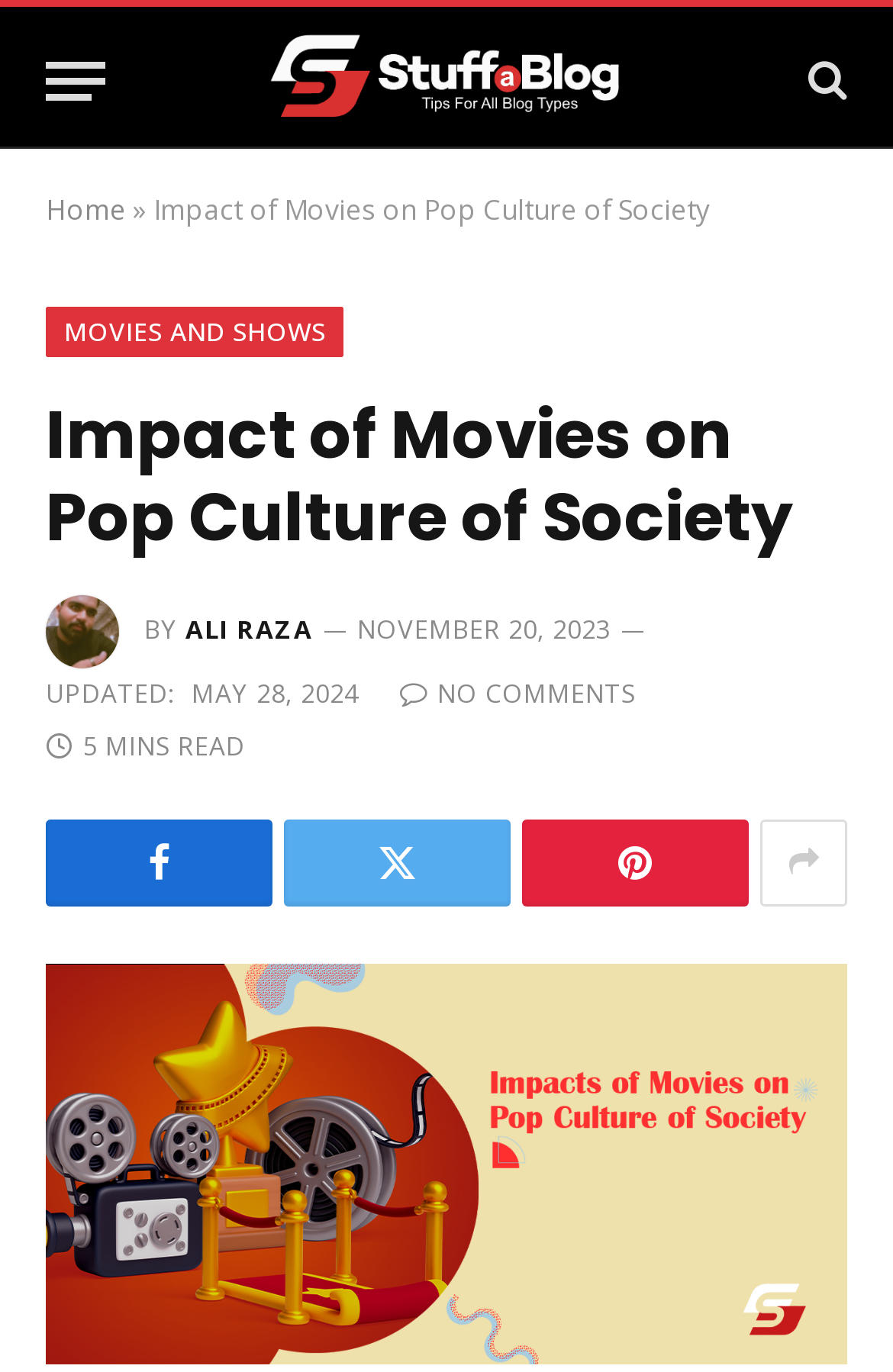Please answer the following question using a single word or phrase: What is the category of this article?

MOVIES AND SHOWS